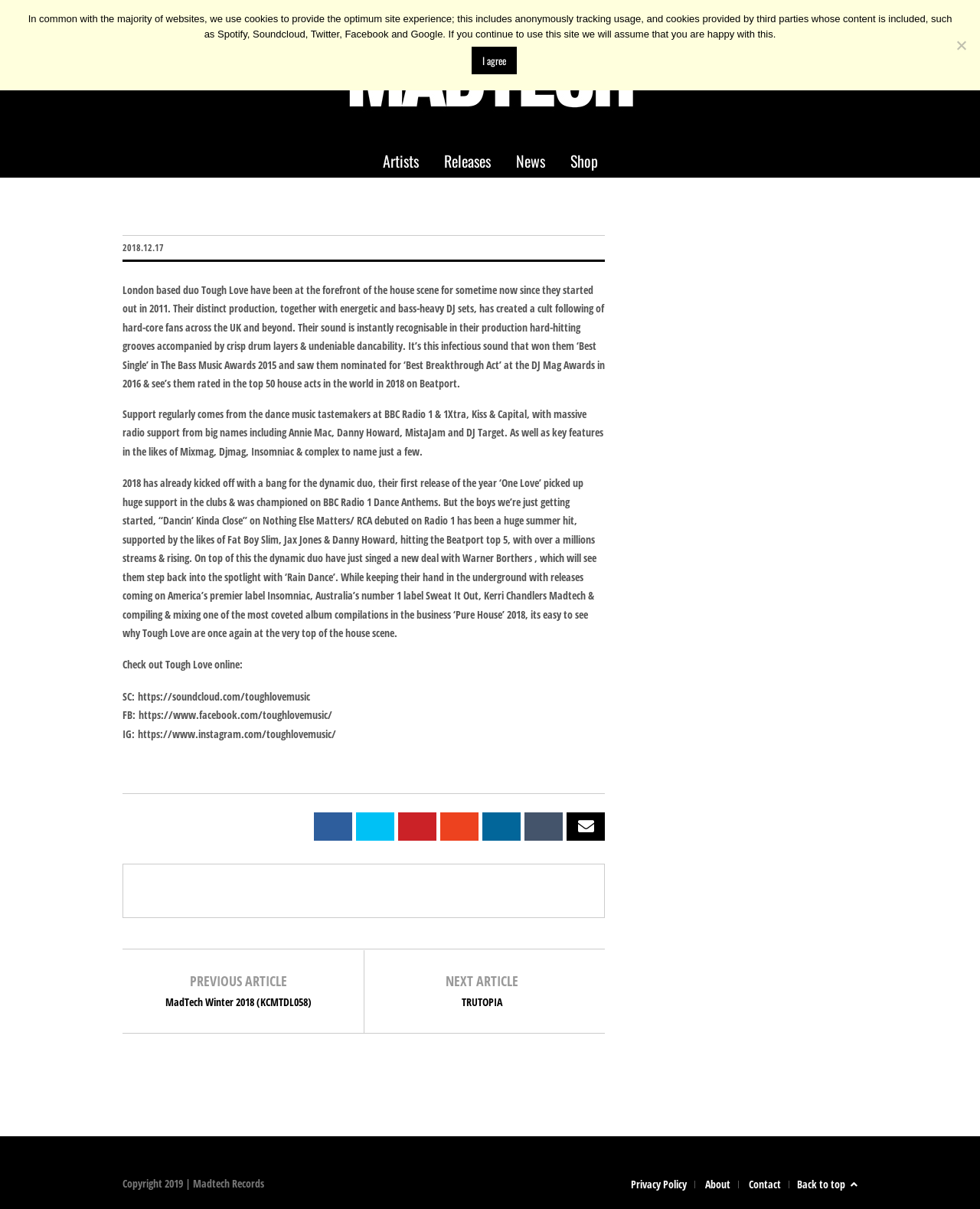Using the webpage screenshot, find the UI element described by Contact. Provide the bounding box coordinates in the format (top-left x, top-left y, bottom-right x, bottom-right y), ensuring all values are floating point numbers between 0 and 1.

[0.764, 0.973, 0.797, 0.985]